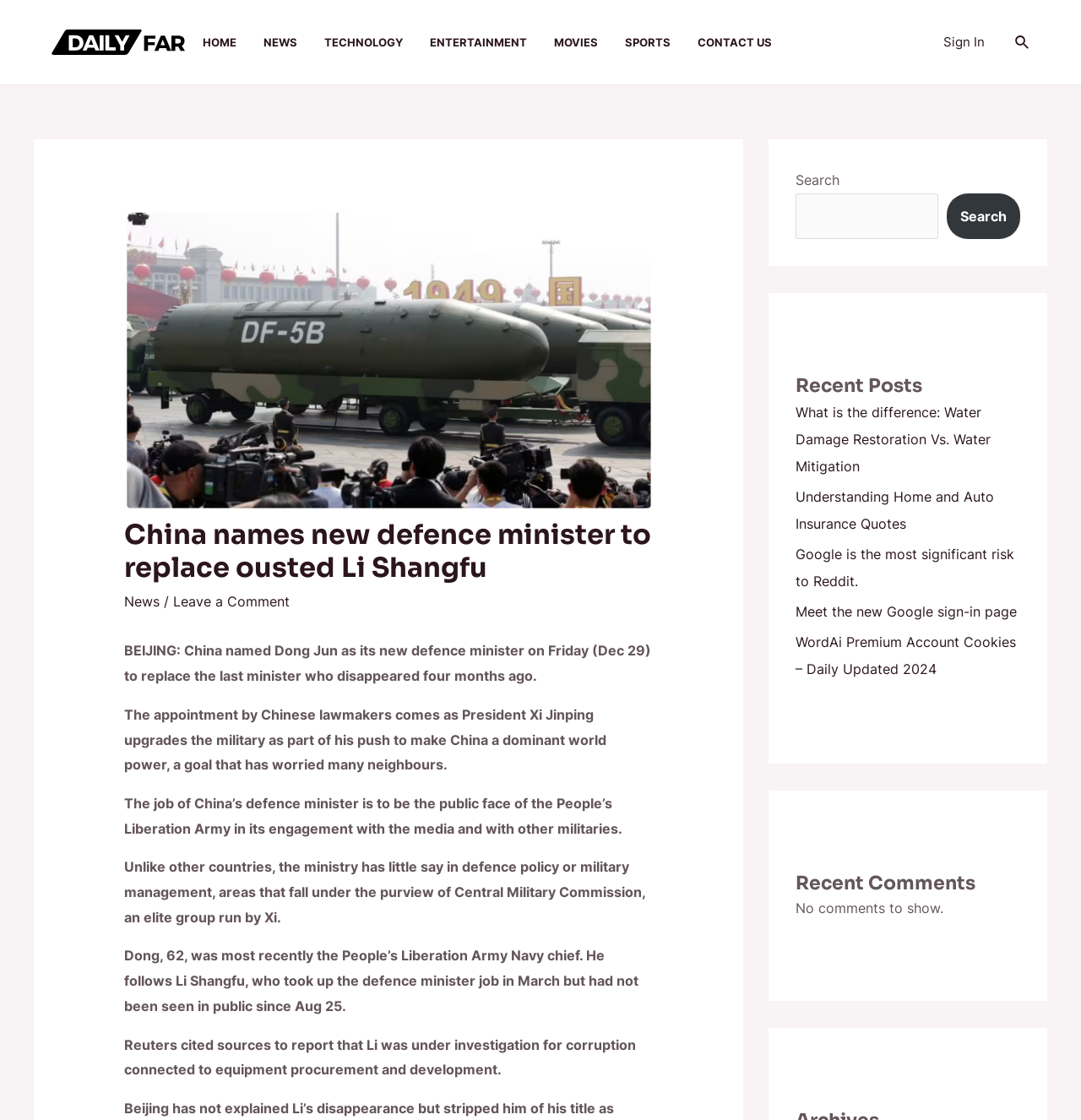Please find the bounding box coordinates of the element that must be clicked to perform the given instruction: "Sign in to your account". The coordinates should be four float numbers from 0 to 1, i.e., [left, top, right, bottom].

[0.873, 0.03, 0.911, 0.045]